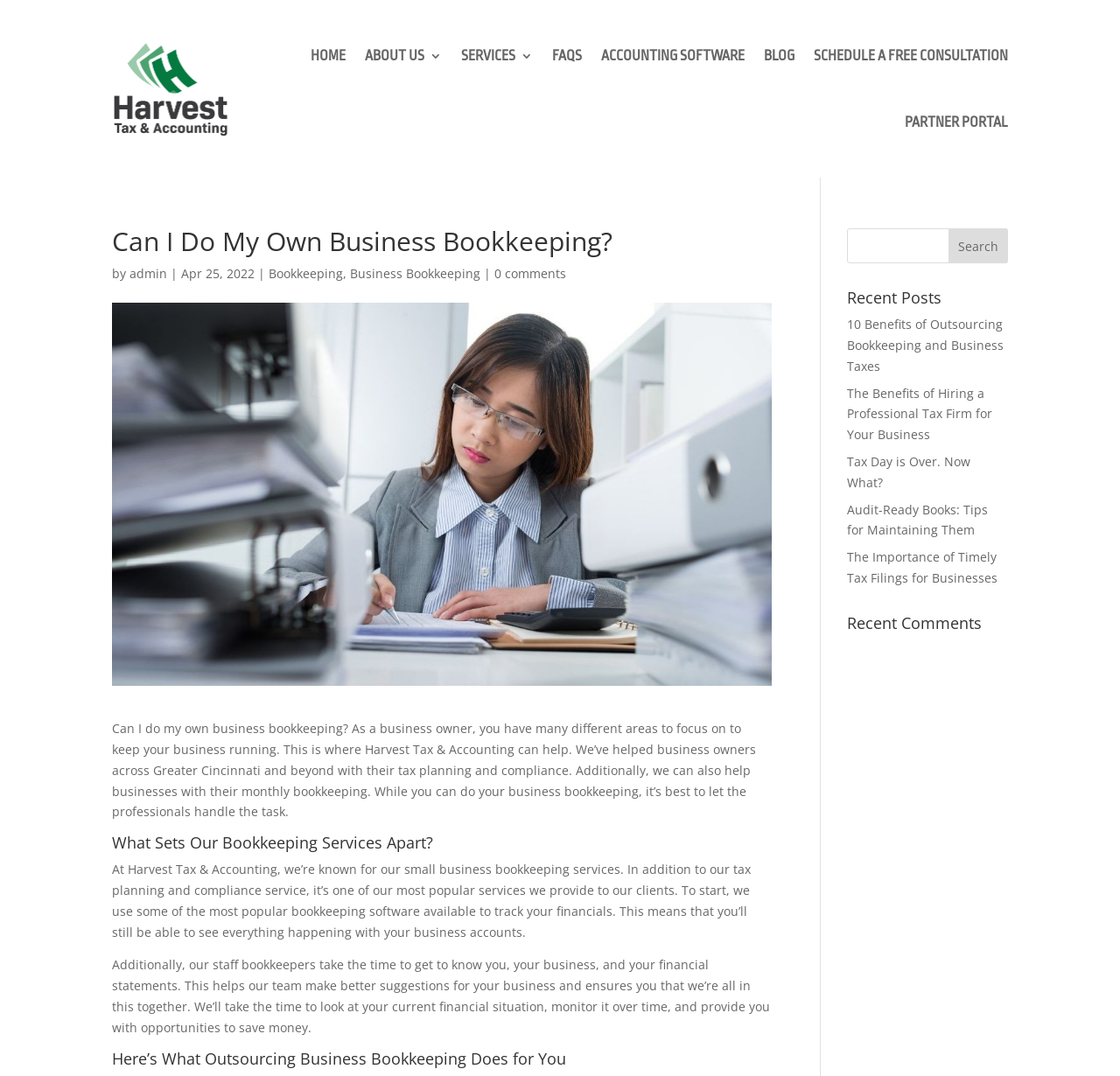Provide a thorough description of this webpage.

This webpage is about business bookkeeping and tax services provided by Harvest CPA. At the top, there is a navigation menu with links to different sections of the website, including "HOME", "ABOUT US", "SERVICES", "FAQS", "ACCOUNTING SOFTWARE", "BLOG", "SCHEDULE A FREE CONSULTATION", and "PARTNER PORTAL". 

Below the navigation menu, there is a heading "Can I Do My Own Business Bookkeeping?" followed by a brief description of the article and its author. To the right of the heading, there is a small image related to the article. 

The main content of the webpage is divided into four sections. The first section explains the benefits of letting professionals handle business bookkeeping tasks. The second section, "What Sets Our Bookkeeping Services Apart?", describes the services provided by Harvest Tax & Accounting, including the use of popular bookkeeping software and personalized attention from staff bookkeepers. 

The third section, "Here’s What Outsourcing Business Bookkeeping Does for You", highlights the advantages of outsourcing bookkeeping tasks. 

On the right side of the webpage, there is a search bar and a section titled "Recent Posts" that lists five recent articles related to business bookkeeping and taxes. Below the "Recent Posts" section, there is a "Recent Comments" section, but it appears to be empty.